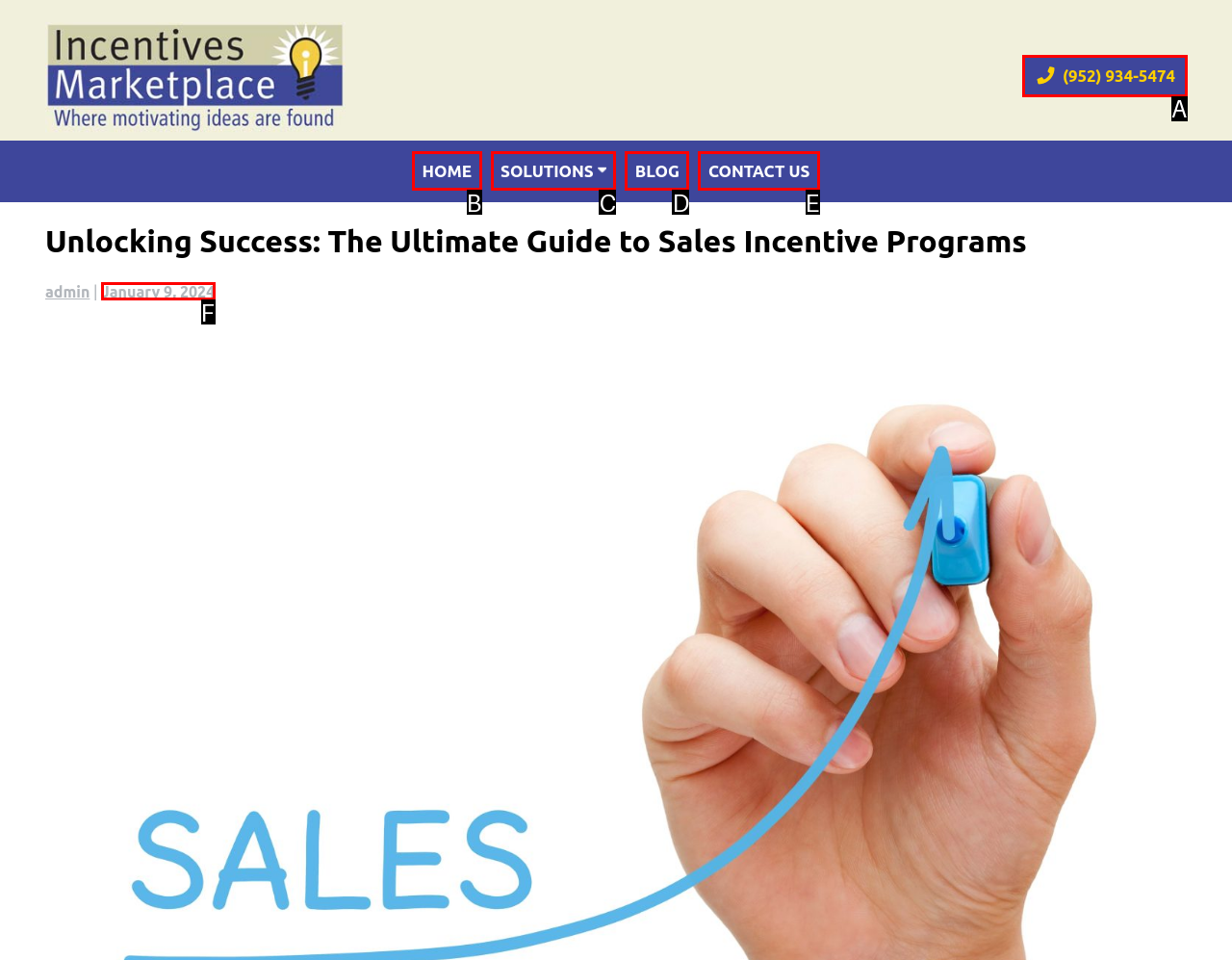Identify the UI element that corresponds to this description: Contact Us
Respond with the letter of the correct option.

E